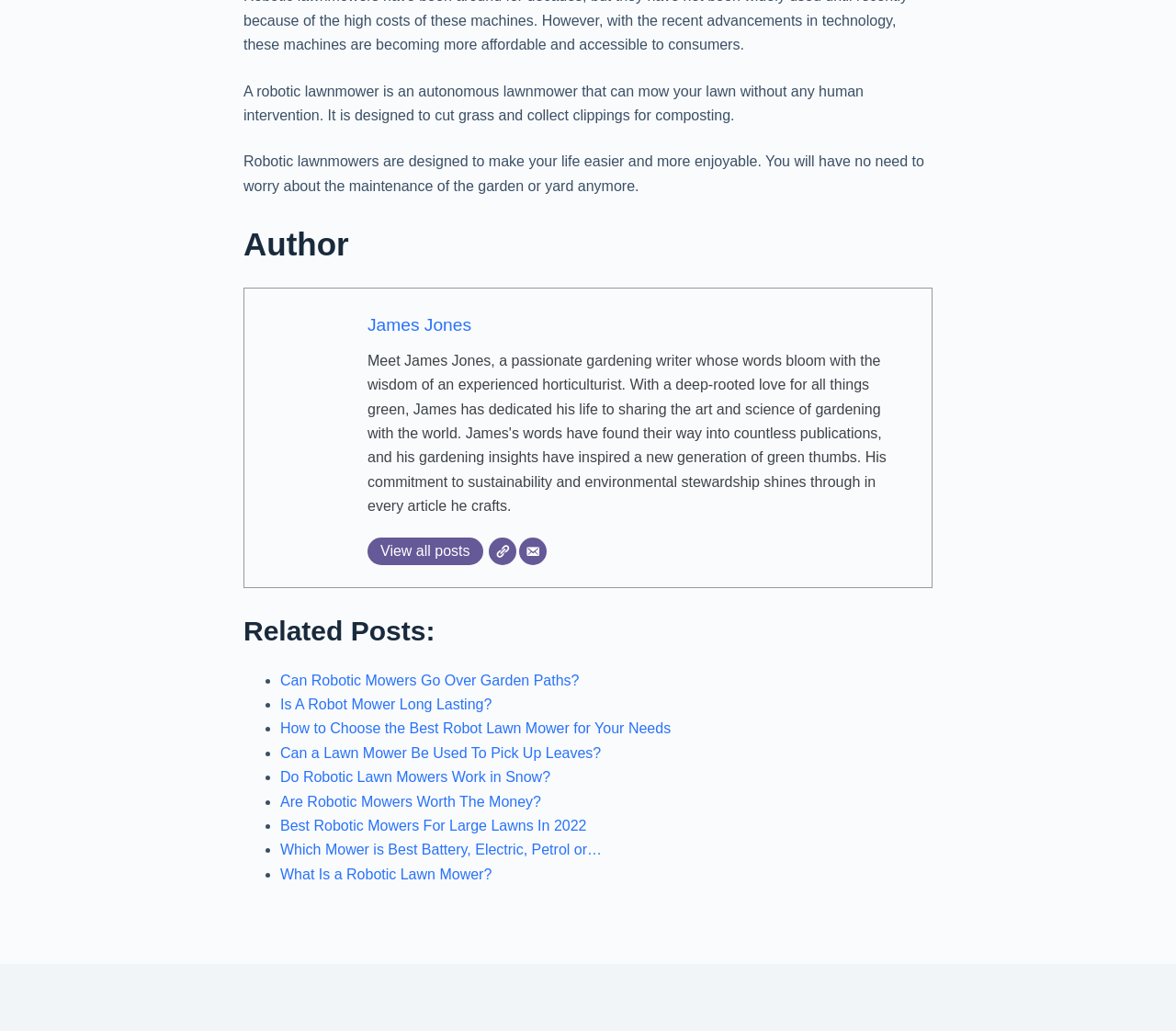Determine the bounding box coordinates of the clickable element to achieve the following action: 'Read related post about robotic mowers going over garden paths'. Provide the coordinates as four float values between 0 and 1, formatted as [left, top, right, bottom].

[0.238, 0.652, 0.493, 0.667]